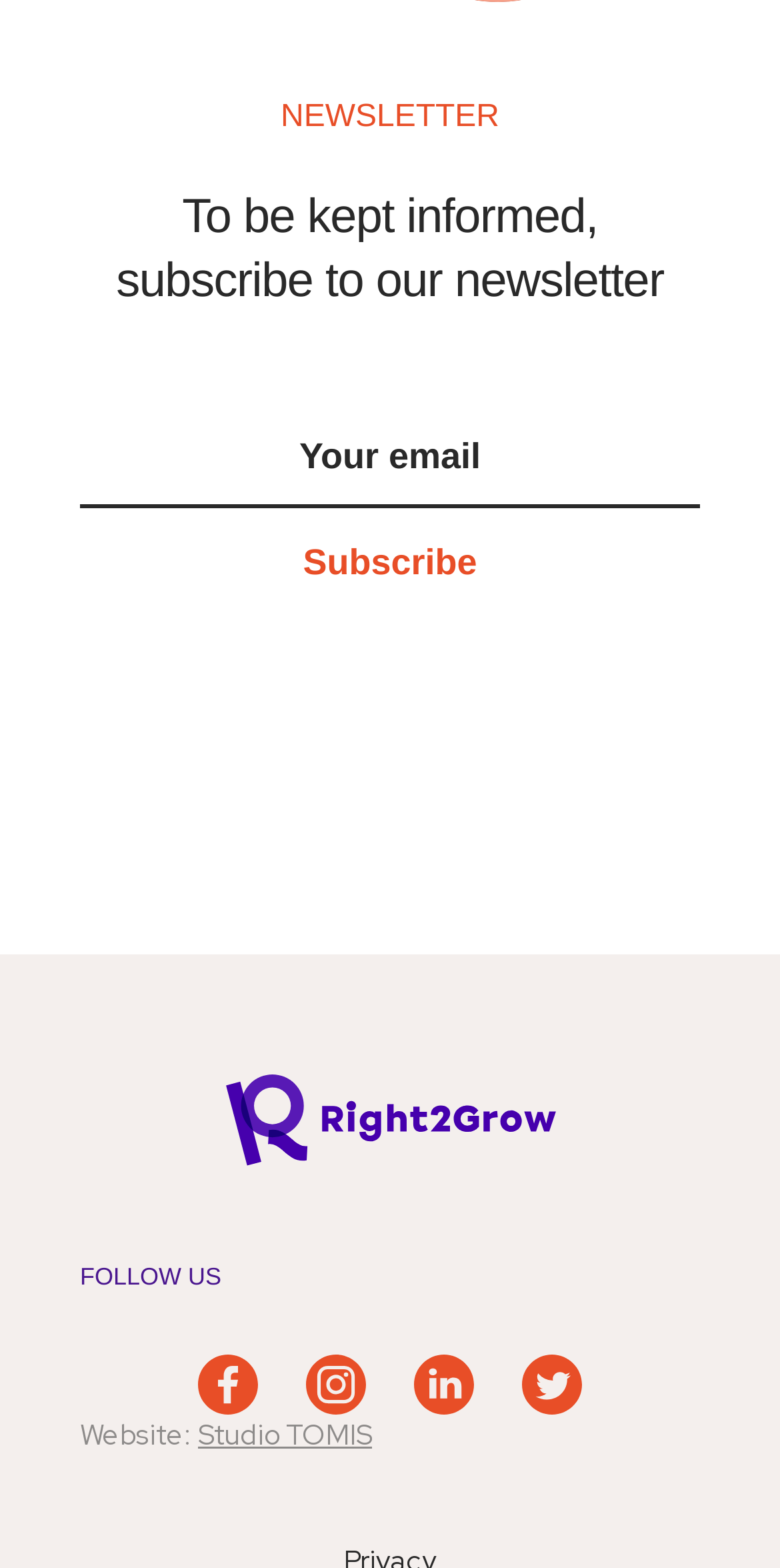Locate the bounding box coordinates of the element's region that should be clicked to carry out the following instruction: "Enter your email". The coordinates need to be four float numbers between 0 and 1, i.e., [left, top, right, bottom].

[0.103, 0.262, 0.897, 0.324]